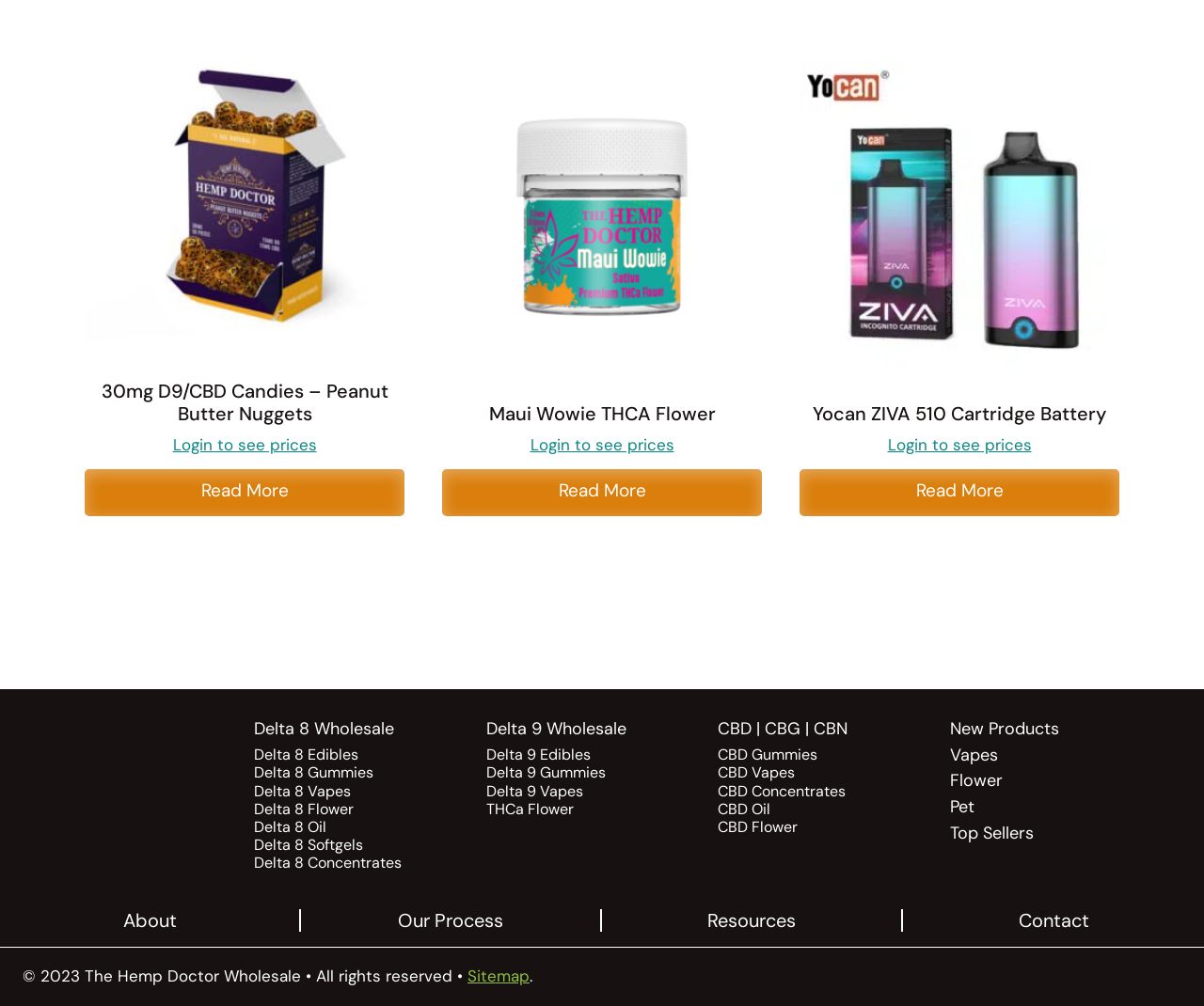What type of products are featured on this webpage?
Using the visual information from the image, give a one-word or short-phrase answer.

Cannabis products